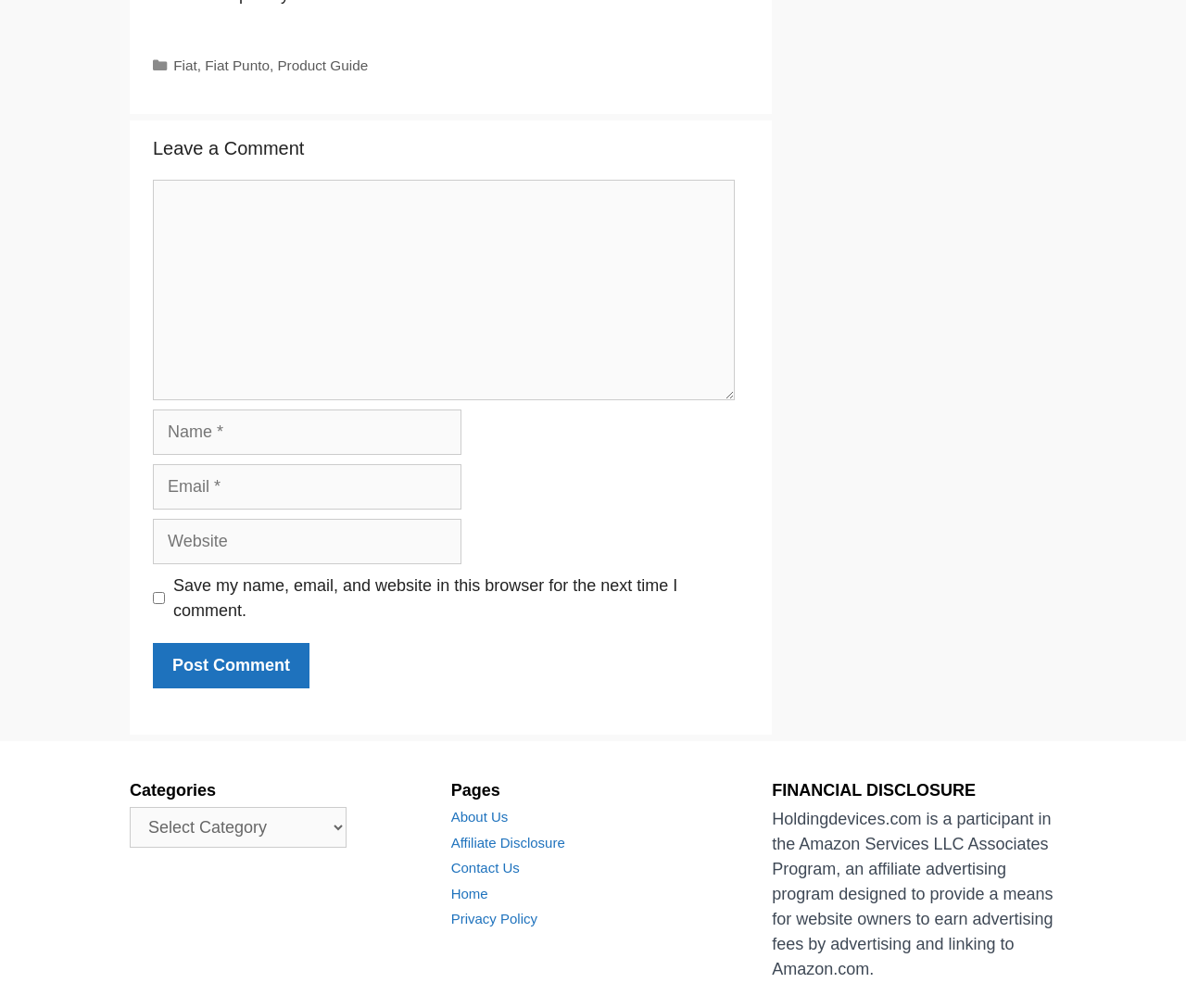Using the information from the screenshot, answer the following question thoroughly:
What categories are mentioned in the footer?

In the footer section, there are links to 'Fiat' and 'Fiat Punto', which are likely categories related to the content of the webpage.